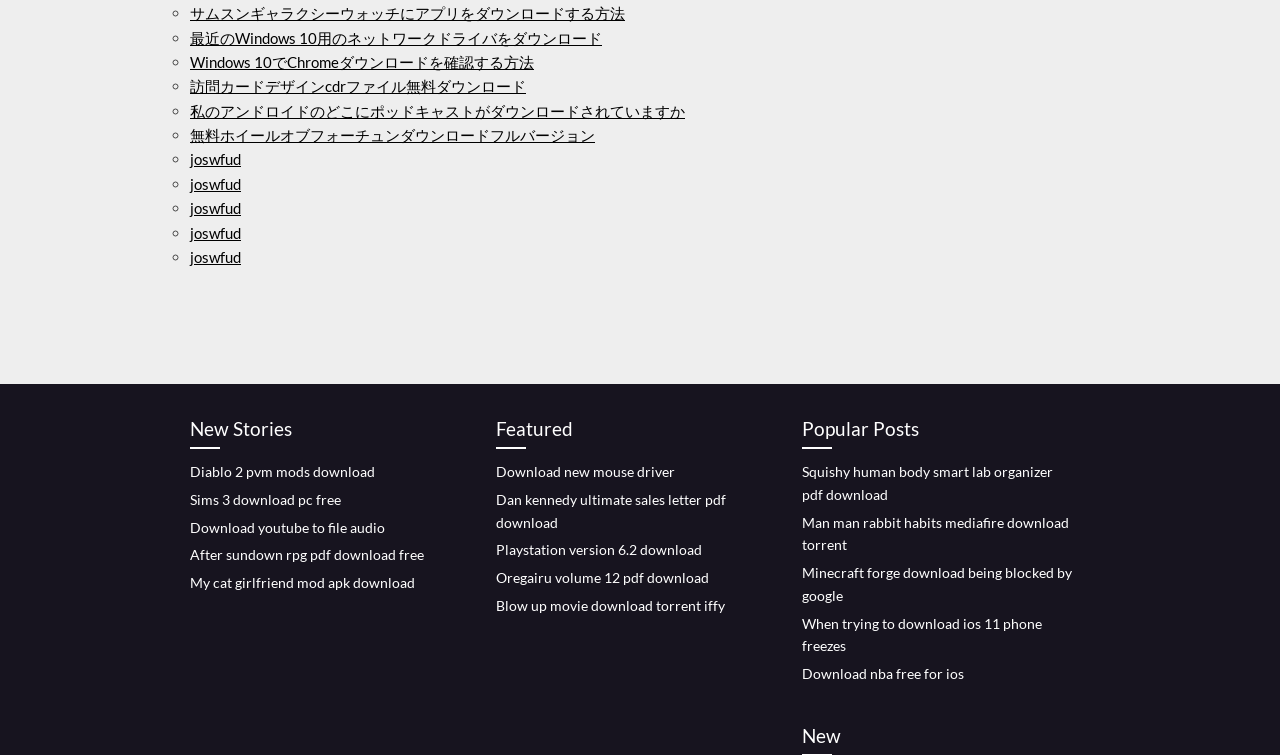Could you determine the bounding box coordinates of the clickable element to complete the instruction: "Download Diablo 2 pvm mods"? Provide the coordinates as four float numbers between 0 and 1, i.e., [left, top, right, bottom].

[0.148, 0.613, 0.293, 0.636]